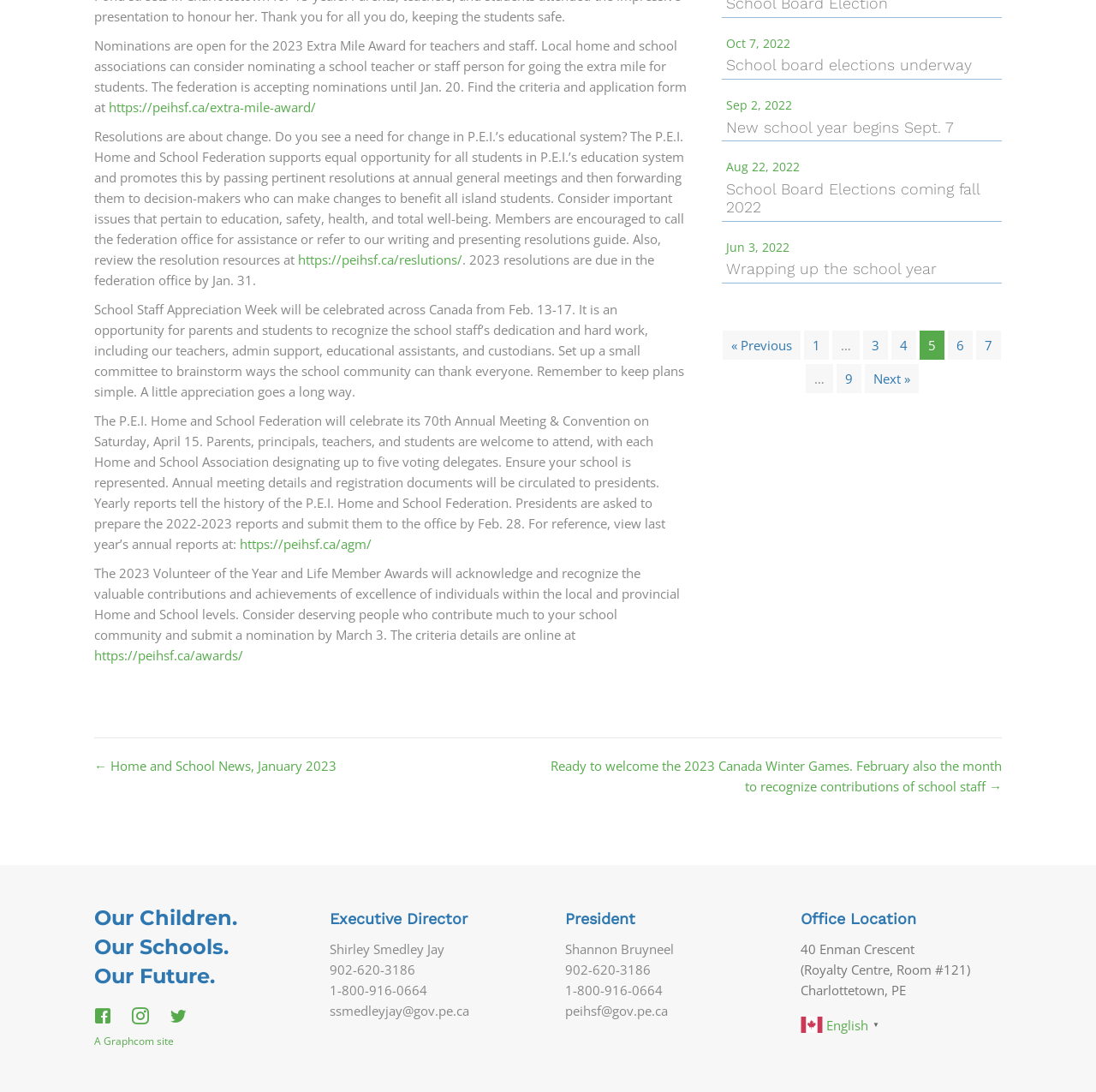Specify the bounding box coordinates (top-left x, top-left y, bottom-right x, bottom-right y) of the UI element in the screenshot that matches this description: https://peihsf.ca/awards/

[0.086, 0.592, 0.222, 0.608]